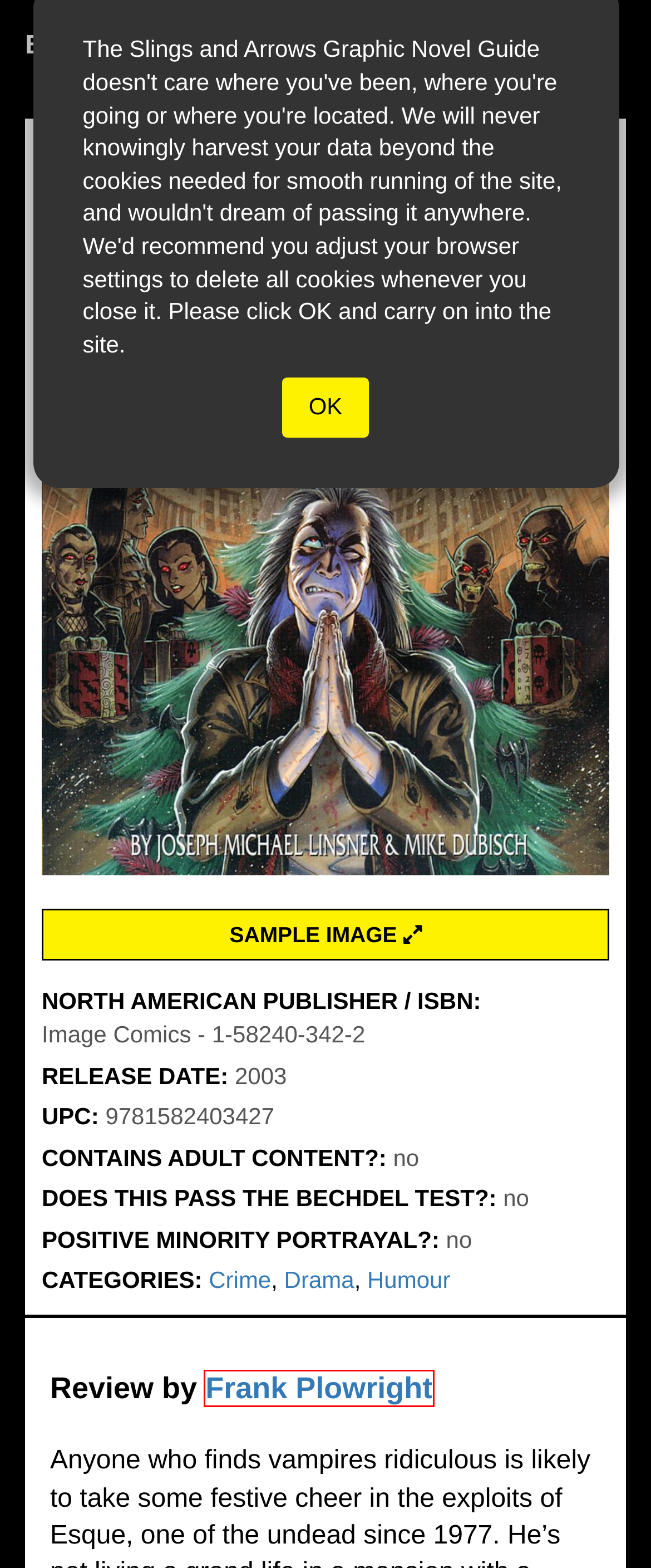Given a screenshot of a webpage with a red rectangle bounding box around a UI element, select the best matching webpage description for the new webpage that appears after clicking the highlighted element. The candidate descriptions are:
A. Reviewed by: Frank Plowright | Slings & Arrows
B. Little Vampire | Slings & Arrows
C. Home | Slings & Arrows
D. Reviews in category: Crime | Slings & Arrows
E. Reviews in category: Drama | Slings & Arrows
F. Reviews in category: Humour | Slings & Arrows
G. Shigeru Mizuki’s Kitaro: Kitaro the Vampire Slayer | Slings & Arrows
H. Vampire Boy | Slings & Arrows

A